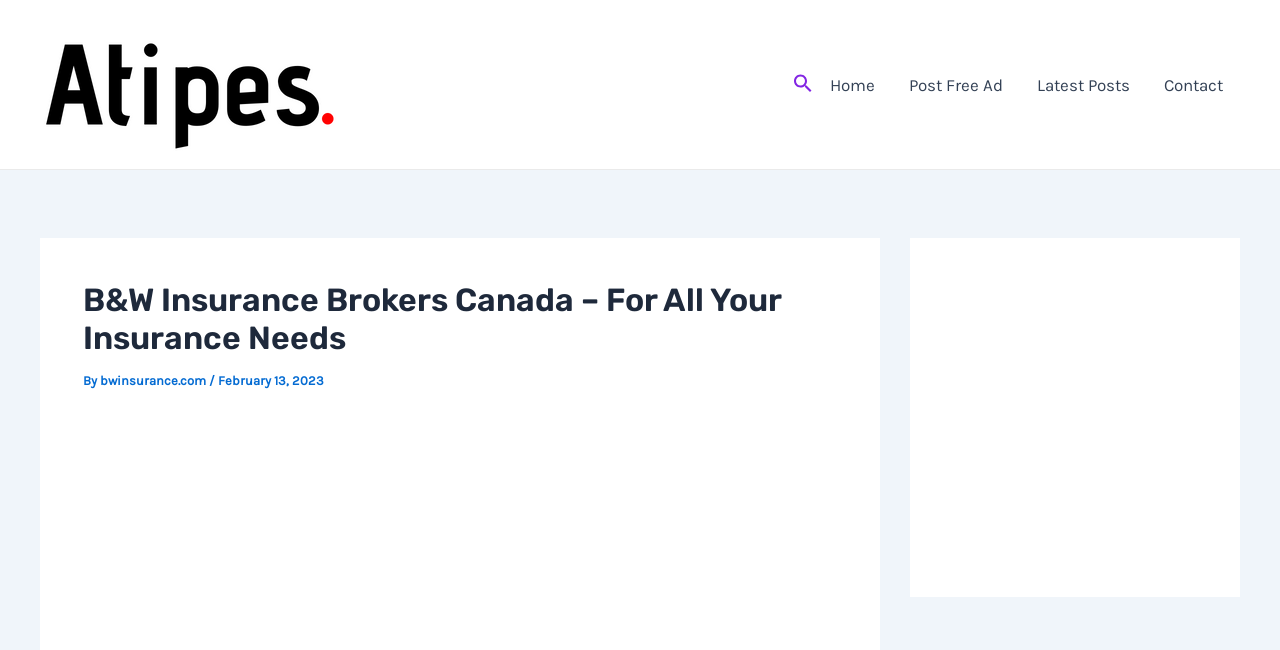What is the purpose of the search icon link?
Please answer the question with as much detail and depth as you can.

The search icon link is located in the site navigation section, and it is likely to be used to search the website for specific content or information. The presence of a search icon link suggests that the website has a large amount of content that can be searched.